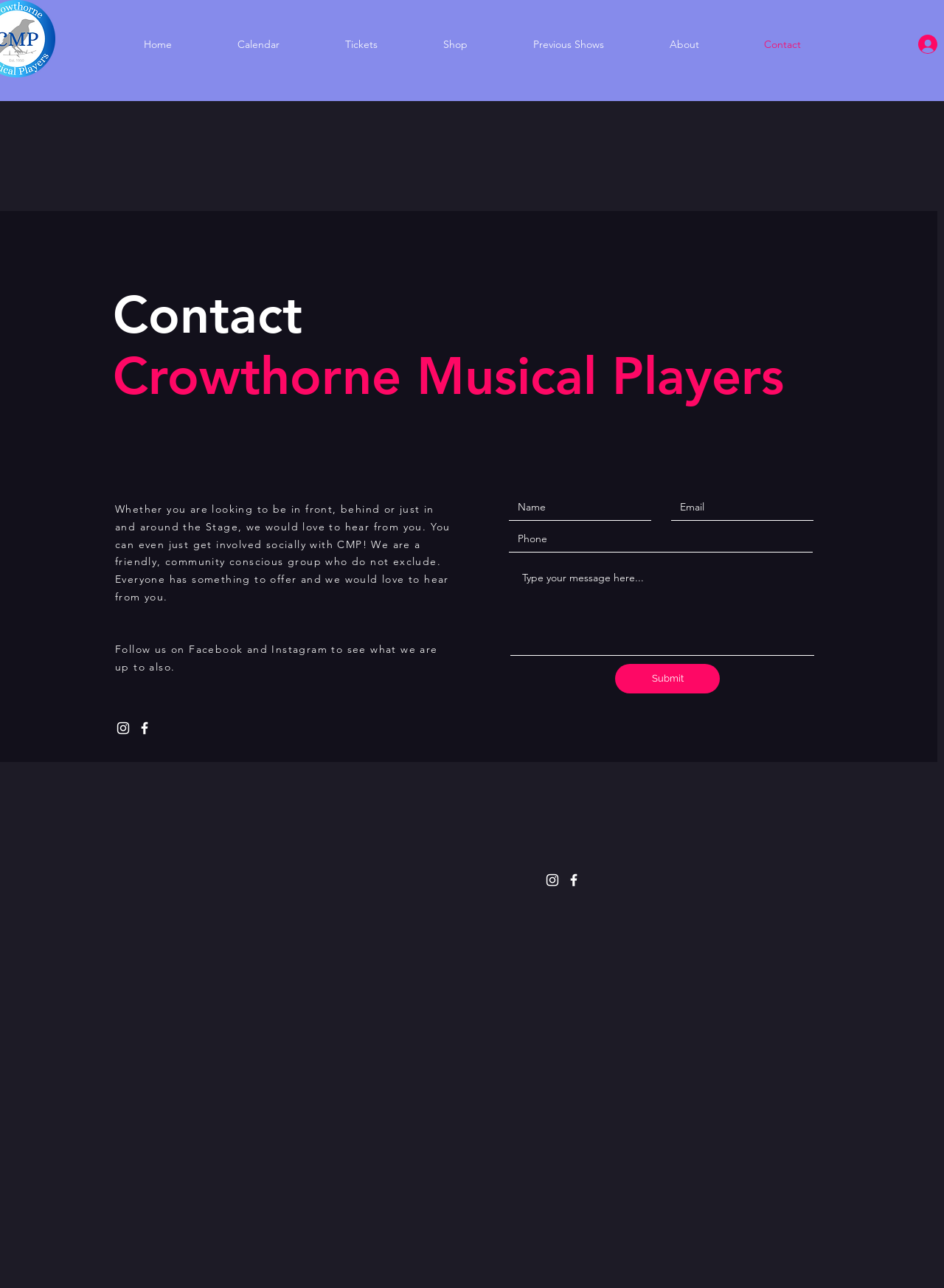Using the description: "placeholder="Type your message here..."", identify the bounding box of the corresponding UI element in the screenshot.

[0.541, 0.438, 0.862, 0.51]